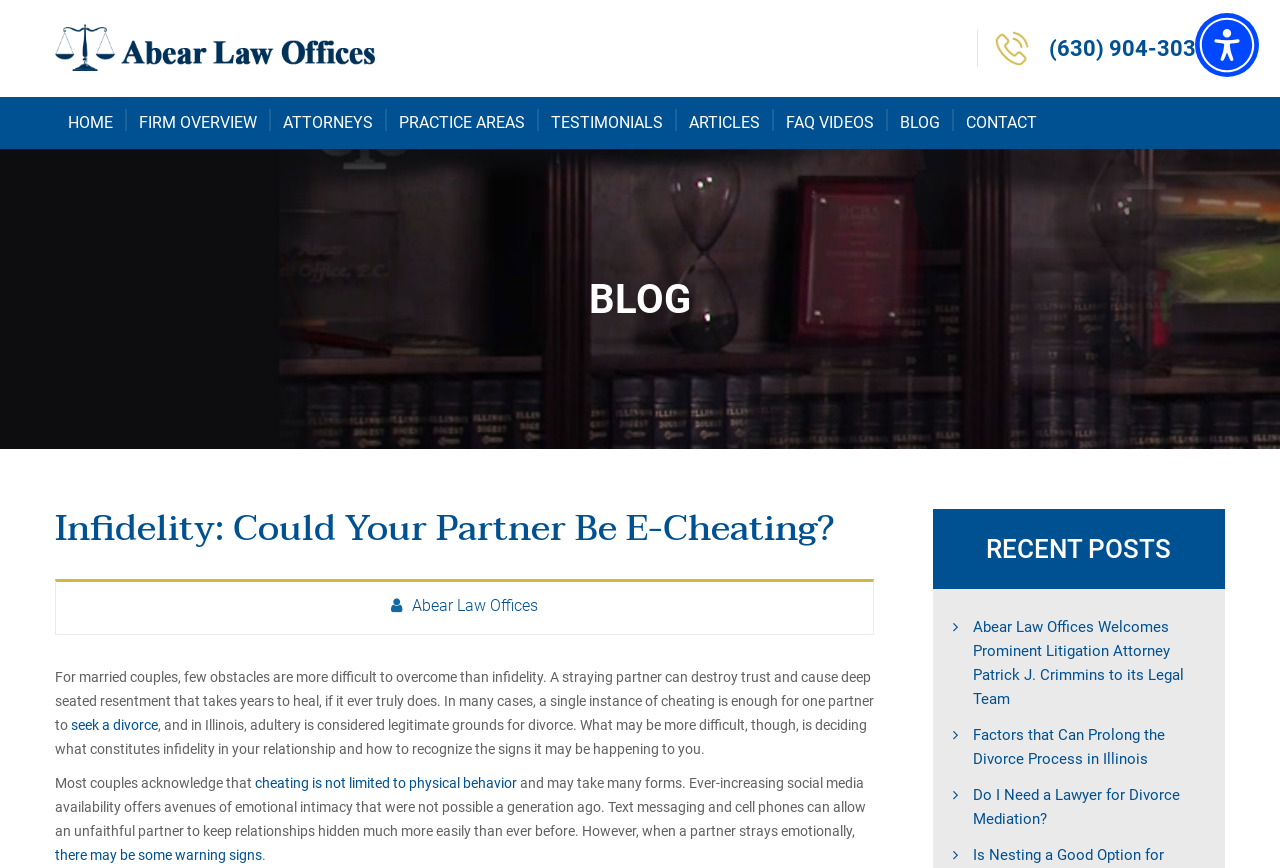Analyze the image and answer the question with as much detail as possible: 
What is the name of the law office?

I found the answer by looking at the logo link and the static text 'Abear Law Offices' on the webpage.